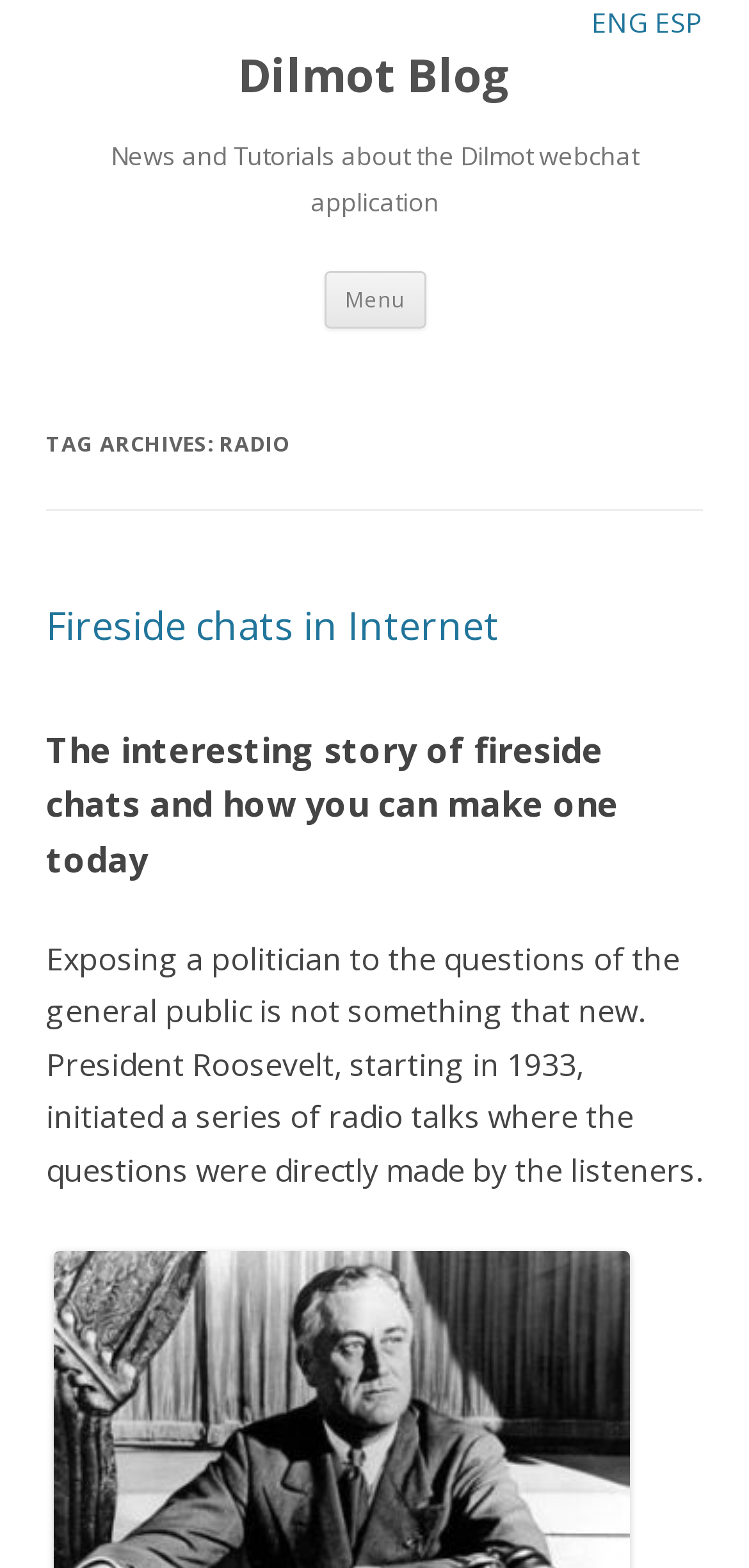Please give a succinct answer using a single word or phrase:
What is the main topic of the blog?

Dilmot webchat application